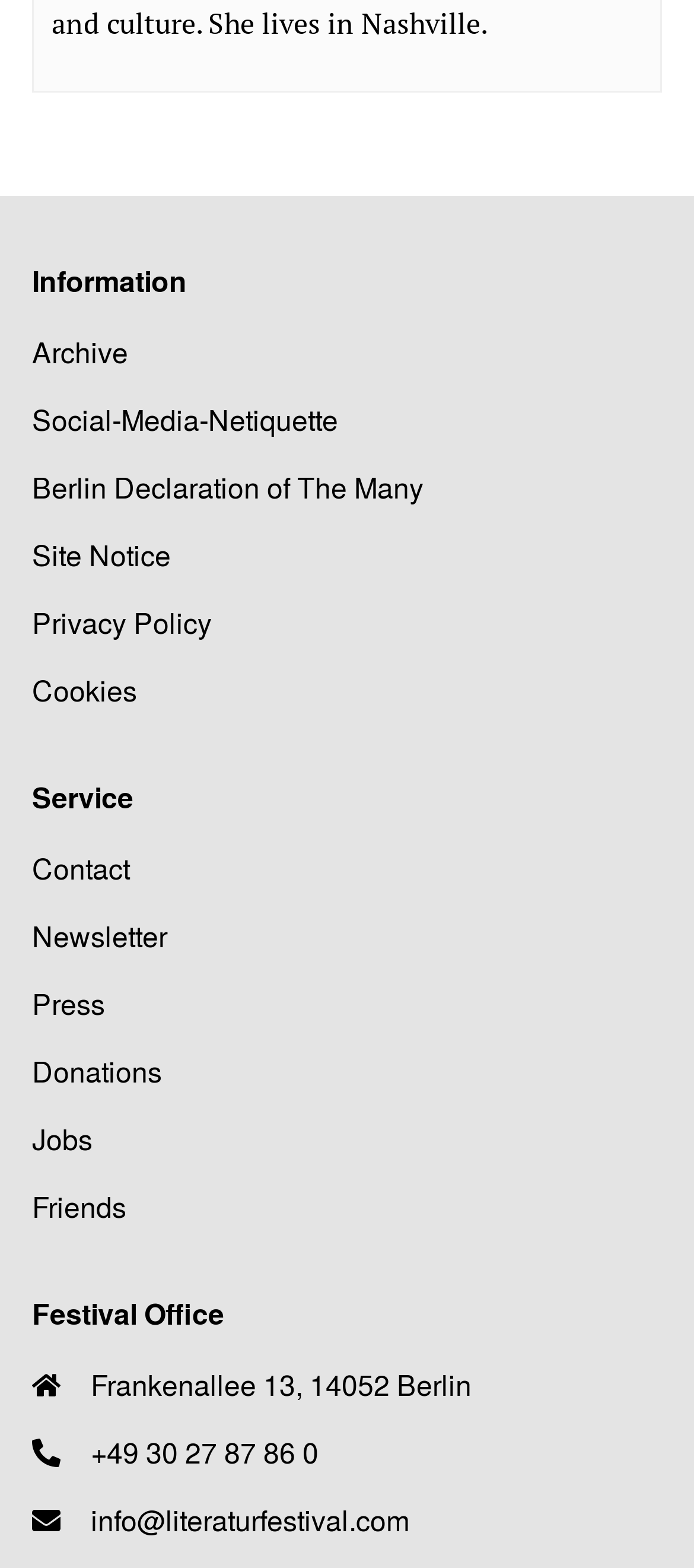What is the email address of the Festival Office?
From the screenshot, supply a one-word or short-phrase answer.

info@literaturfestival.com